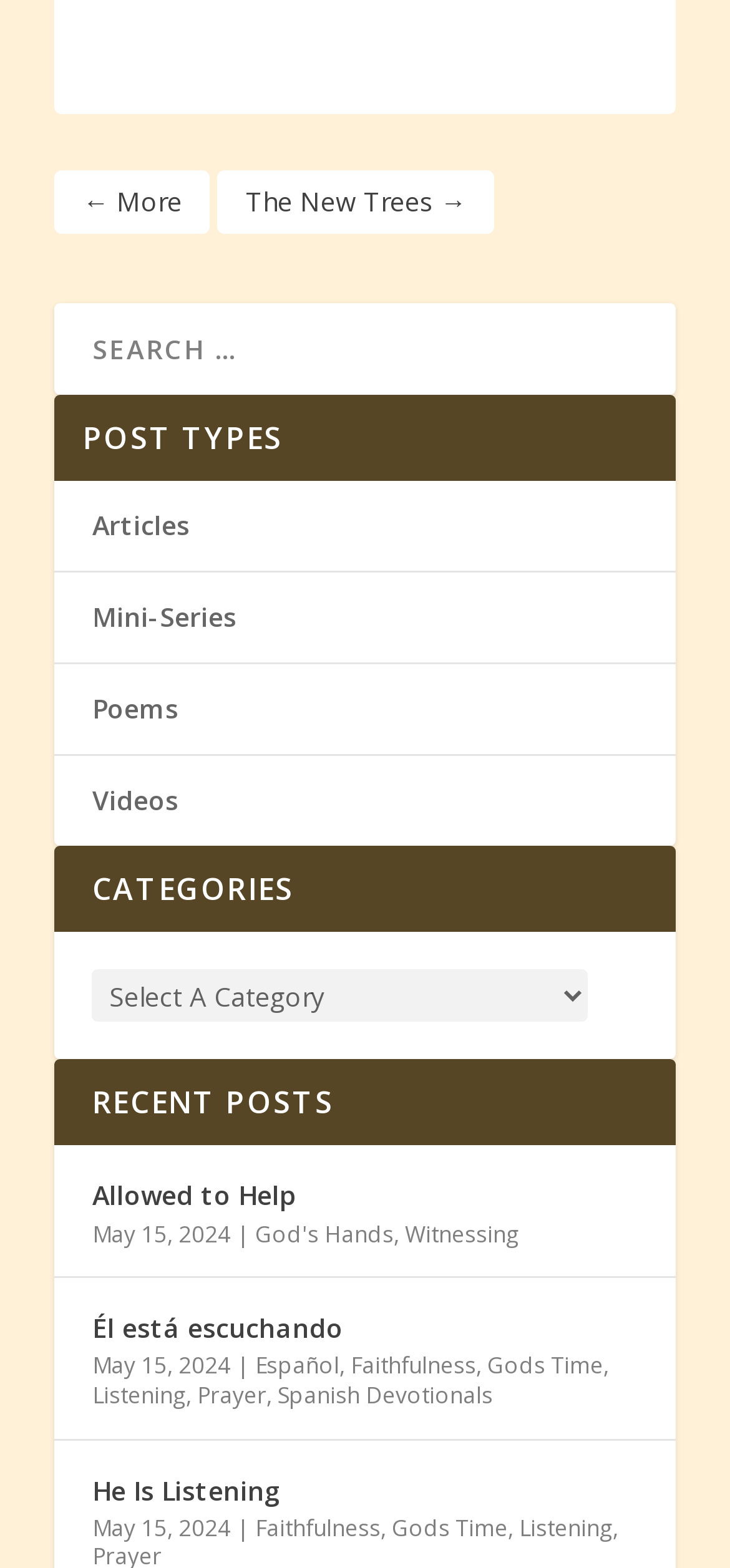Could you provide the bounding box coordinates for the portion of the screen to click to complete this instruction: "view recent posts"?

[0.075, 0.676, 0.925, 0.731]